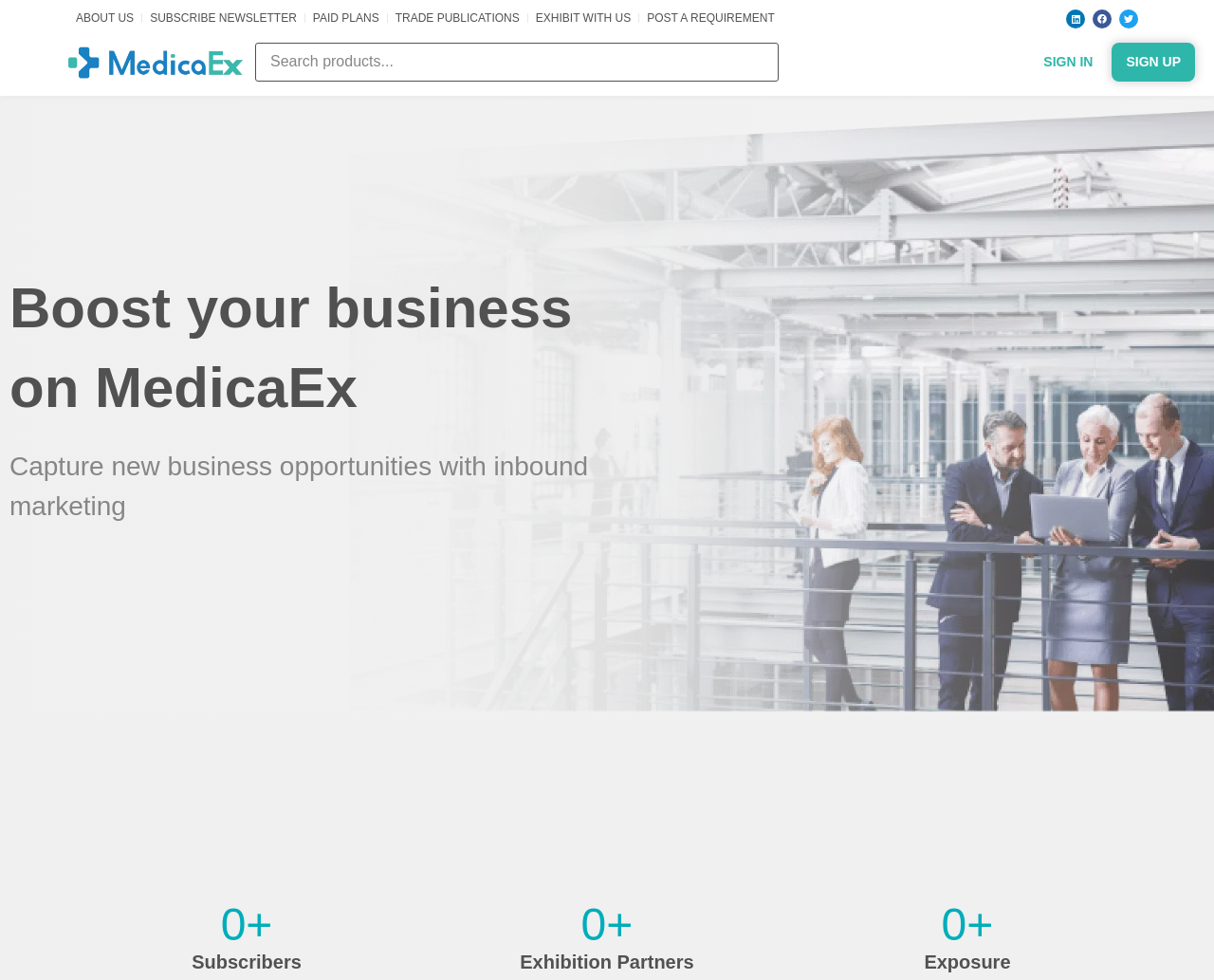Respond to the question below with a single word or phrase:
What are the two options for users who are not logged in?

Sign In, Sign Up